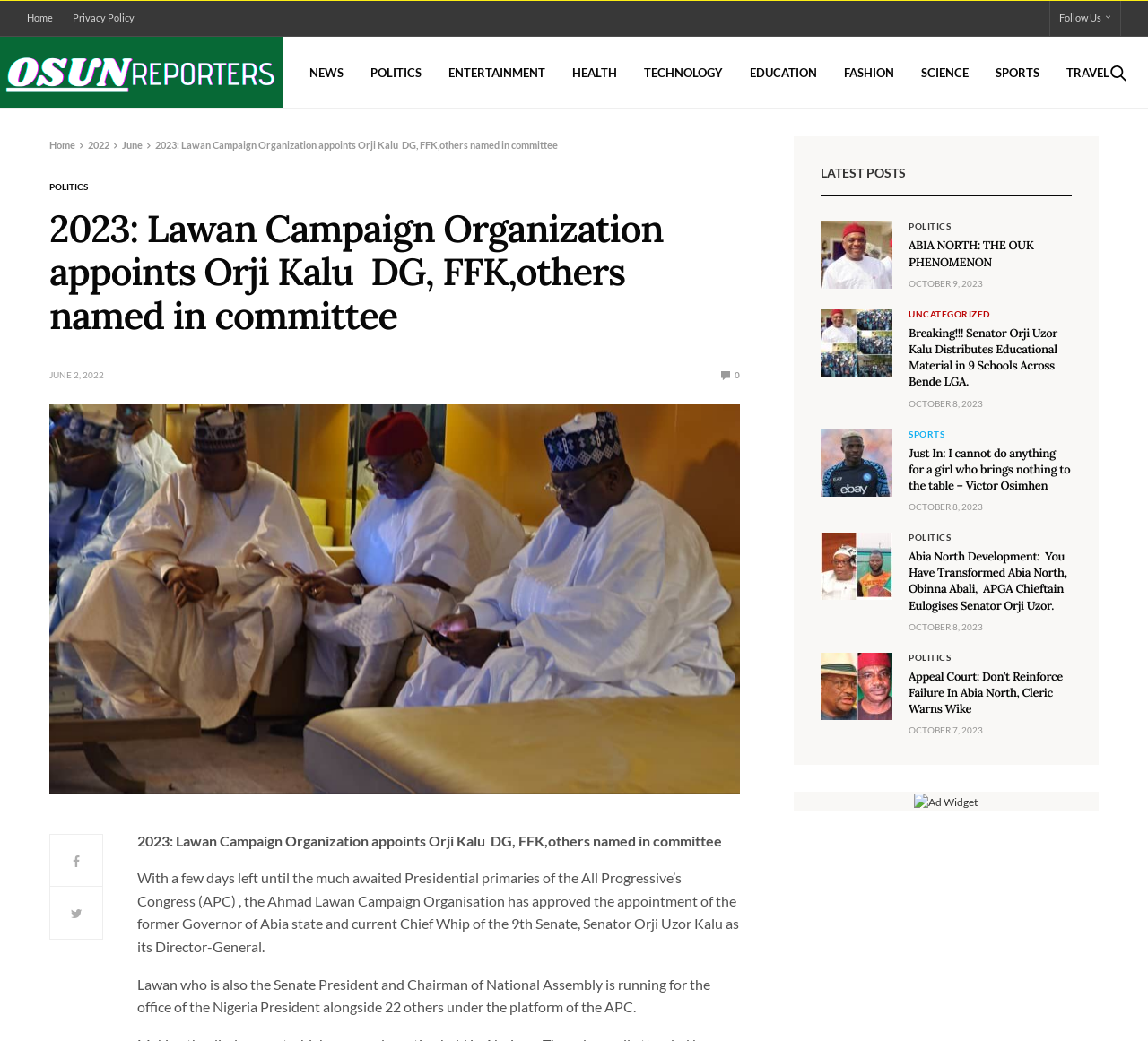What is the date of the second news article?
Answer the question with a single word or phrase by looking at the picture.

OCTOBER 8, 2023